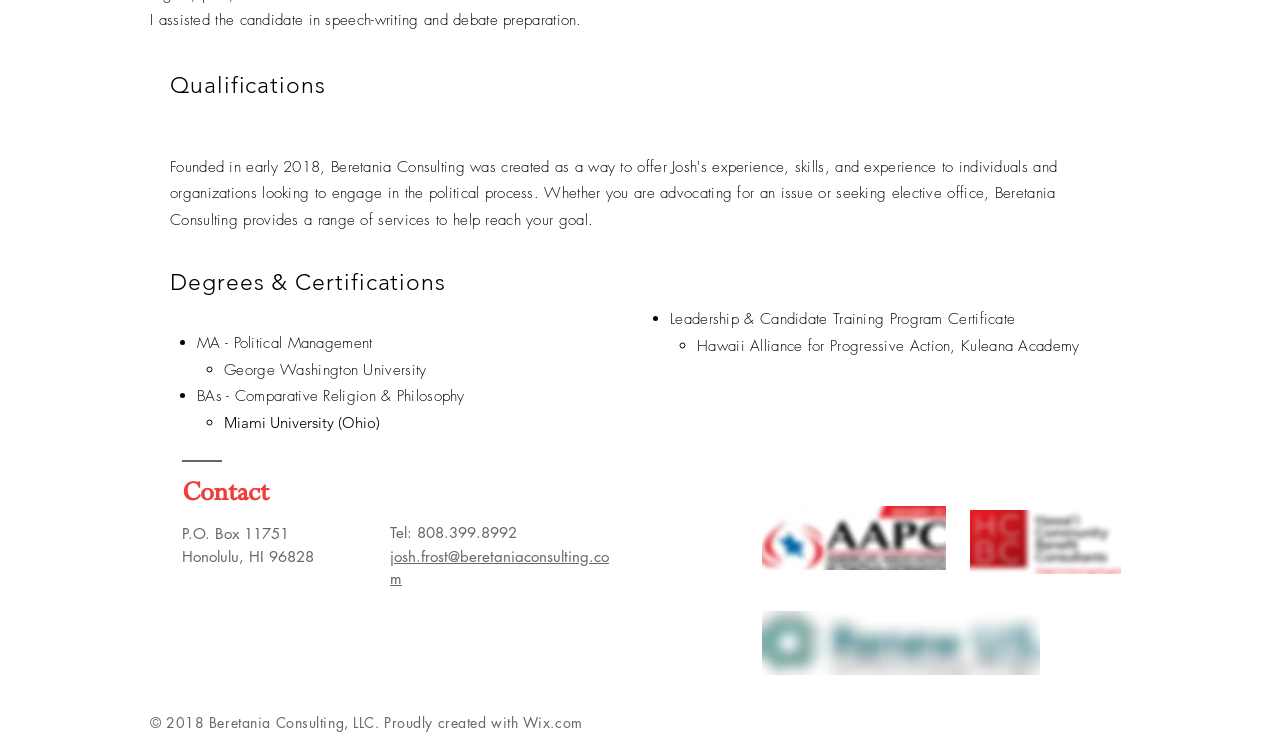How many social media platforms are listed?
Utilize the image to construct a detailed and well-explained answer.

From the list element with the content 'Social Bar', we can see that there are four social media platforms listed: Facebook, Twitter, Instagram, and YouTube.